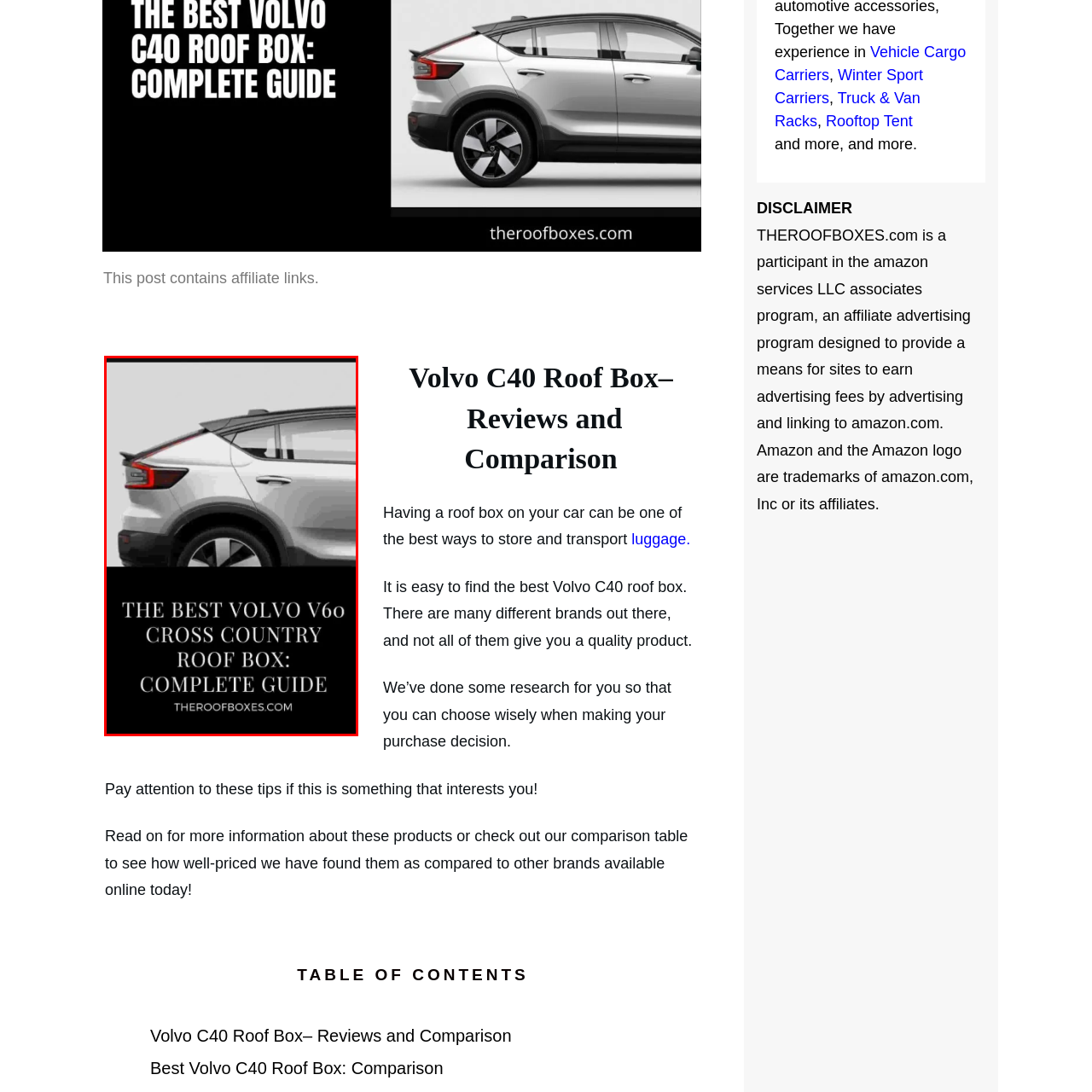Concentrate on the part of the image bordered in red, What is the website displayed below the text overlay? Answer concisely with a word or phrase.

theroofboxes.com